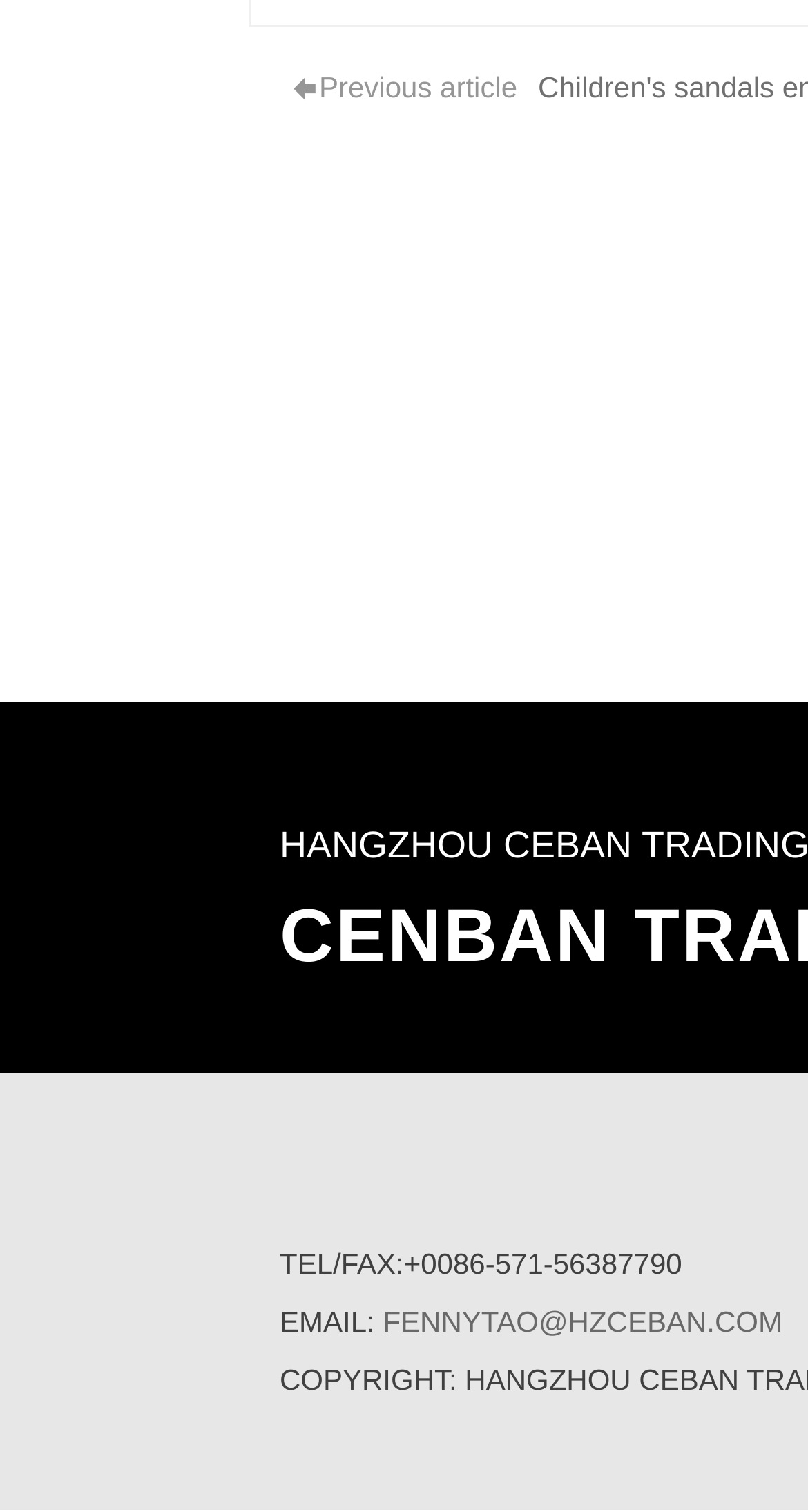Can you find the bounding box coordinates for the UI element given this description: "fennytao@hzceban.com"? Provide the coordinates as four float numbers between 0 and 1: [left, top, right, bottom].

[0.474, 0.863, 0.968, 0.885]